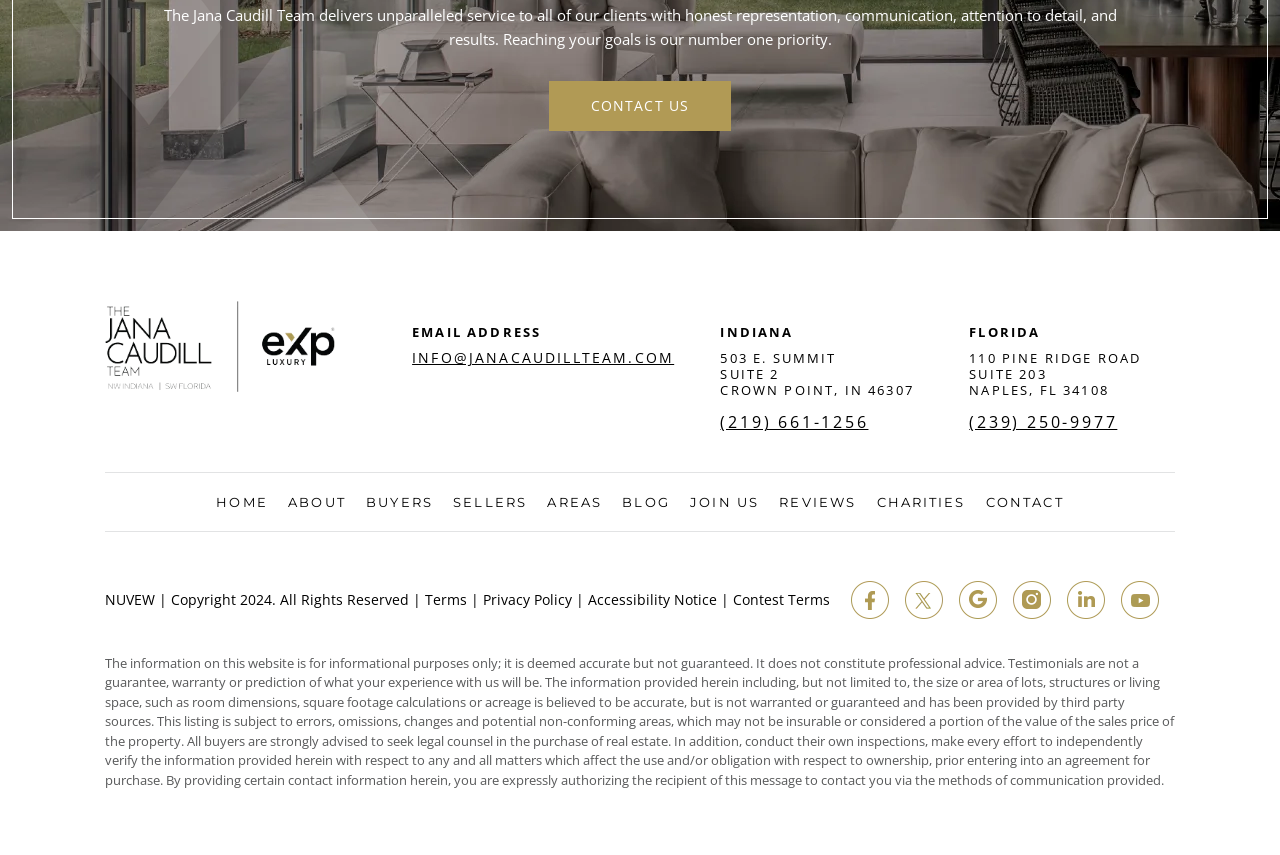Locate the coordinates of the bounding box for the clickable region that fulfills this instruction: "Click the 'CONTACT US' button".

[0.462, 0.113, 0.538, 0.135]